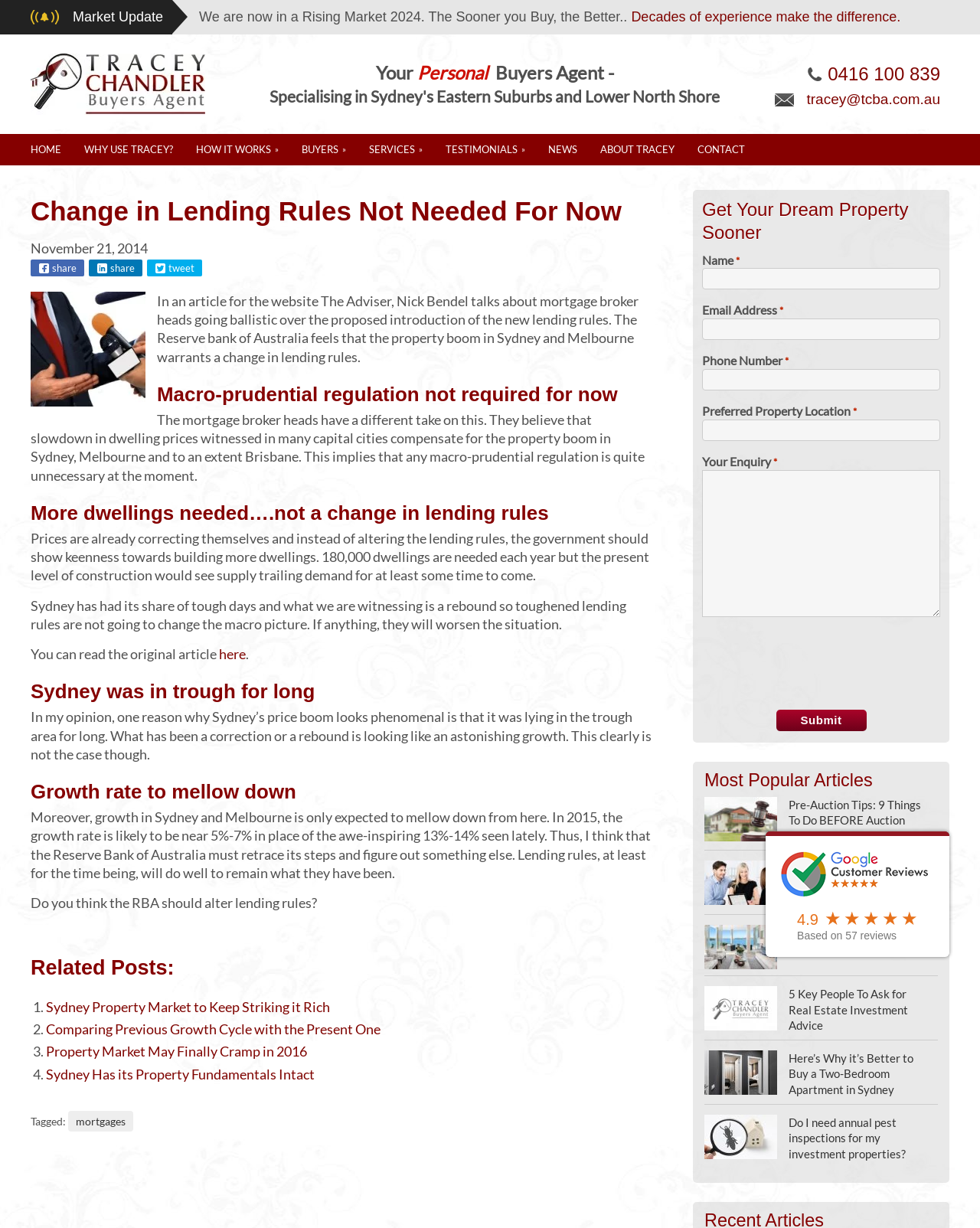Locate the bounding box coordinates of the clickable region necessary to complete the following instruction: "Read the article 'Change in Lending Rules Not Needed For Now'". Provide the coordinates in the format of four float numbers between 0 and 1, i.e., [left, top, right, bottom].

[0.031, 0.16, 0.668, 0.185]